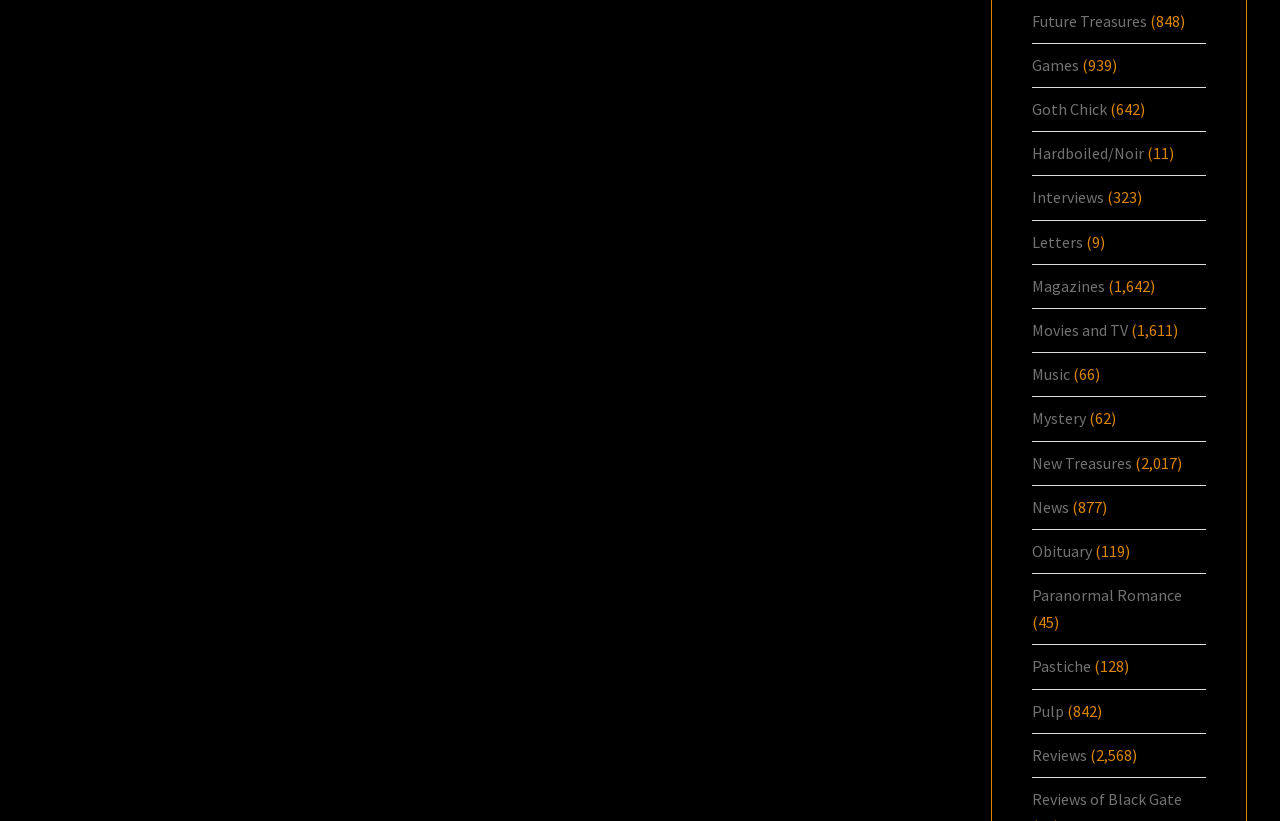Find the bounding box coordinates of the element to click in order to complete the given instruction: "Read Reviews."

[0.806, 0.907, 0.849, 0.932]